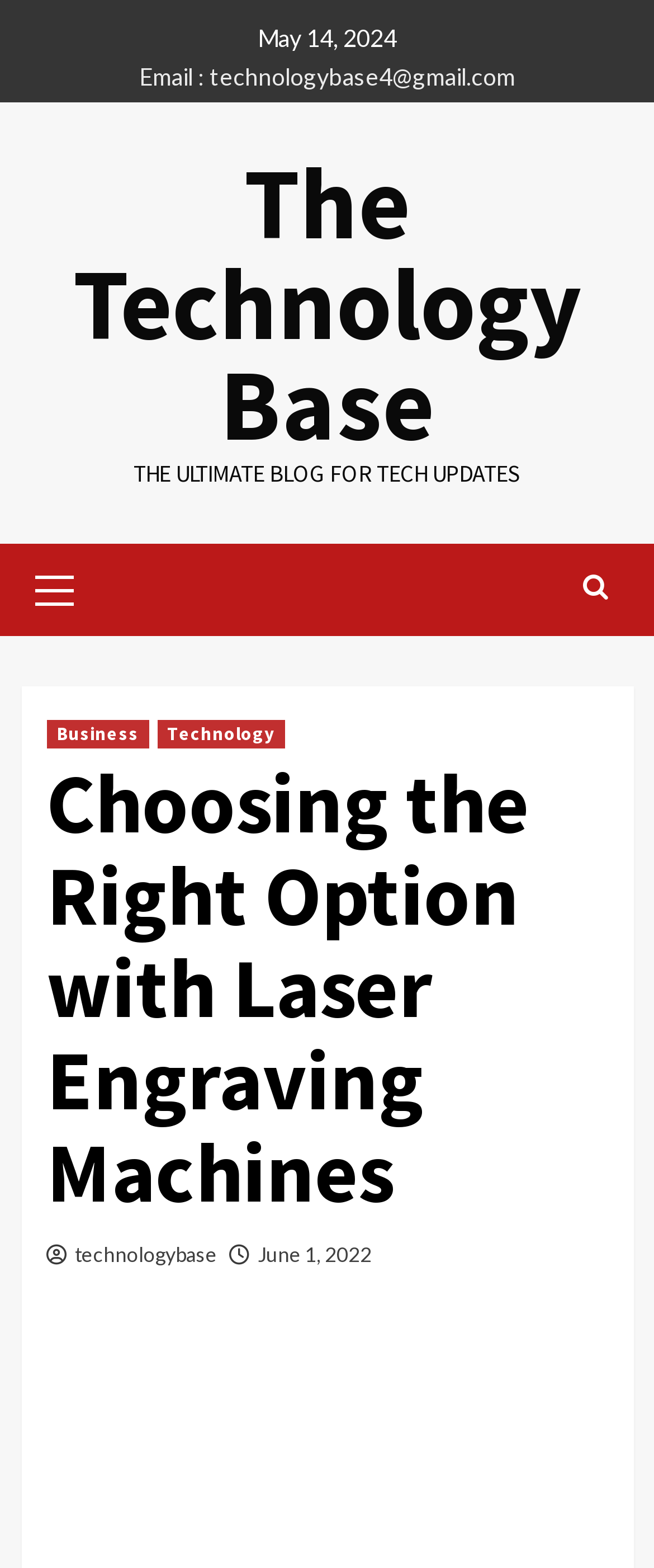What is the name of the blog?
Refer to the image and provide a one-word or short phrase answer.

The Technology Base